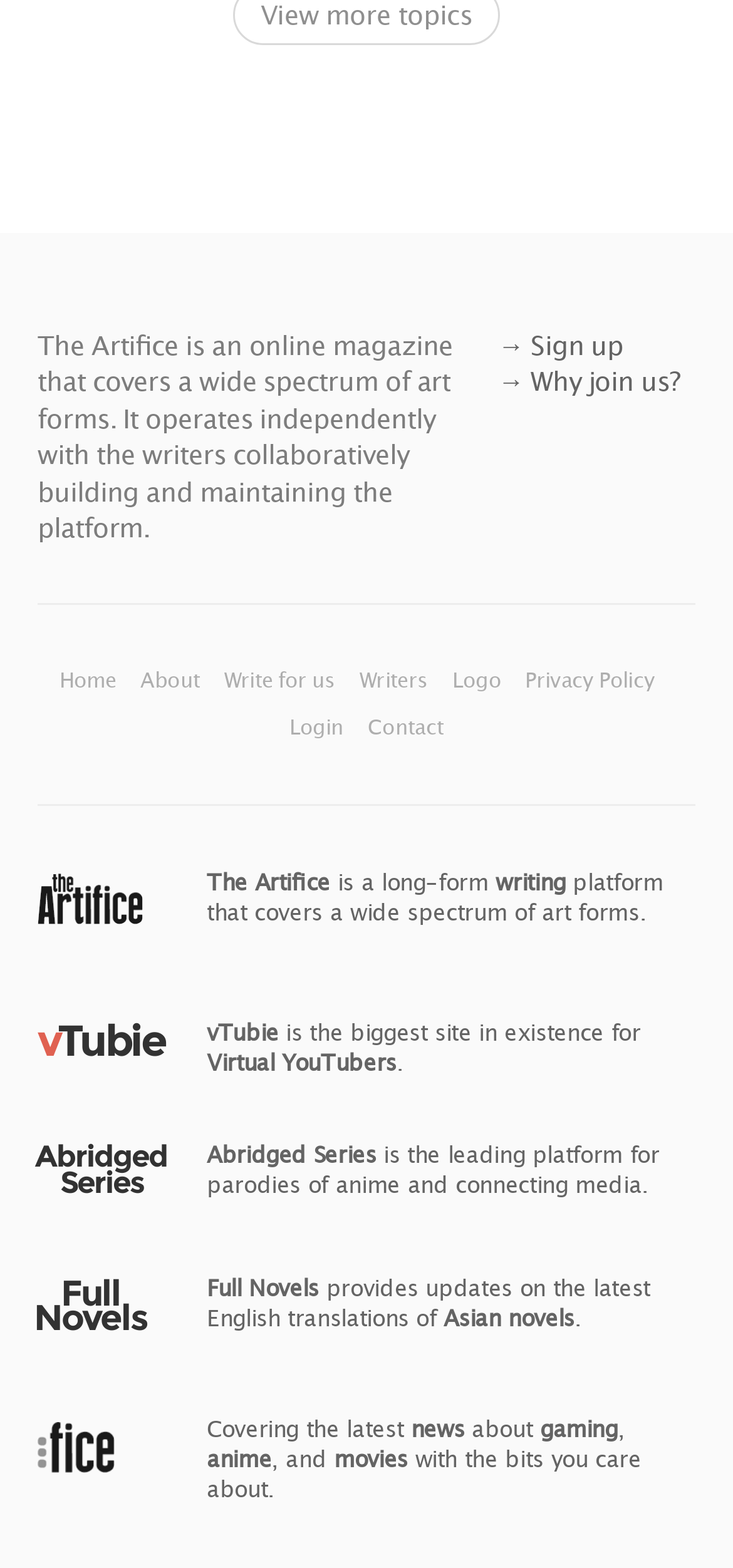Extract the bounding box coordinates of the UI element described by: "parent_node: Search for: aria-label="Search"". The coordinates should include four float numbers ranging from 0 to 1, e.g., [left, top, right, bottom].

None